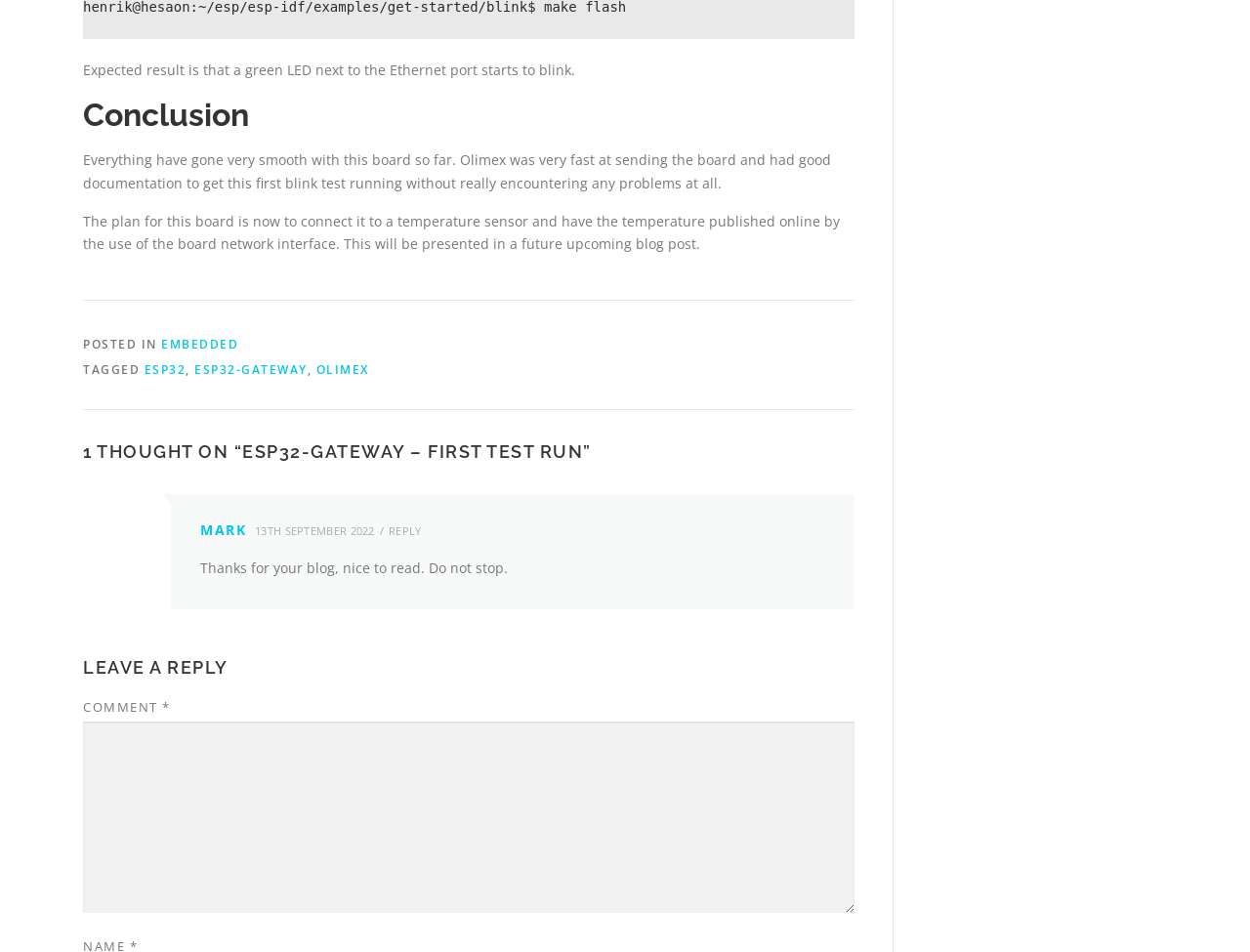Provide a brief response to the question below using one word or phrase:
What is required to leave a reply?

COMMENT